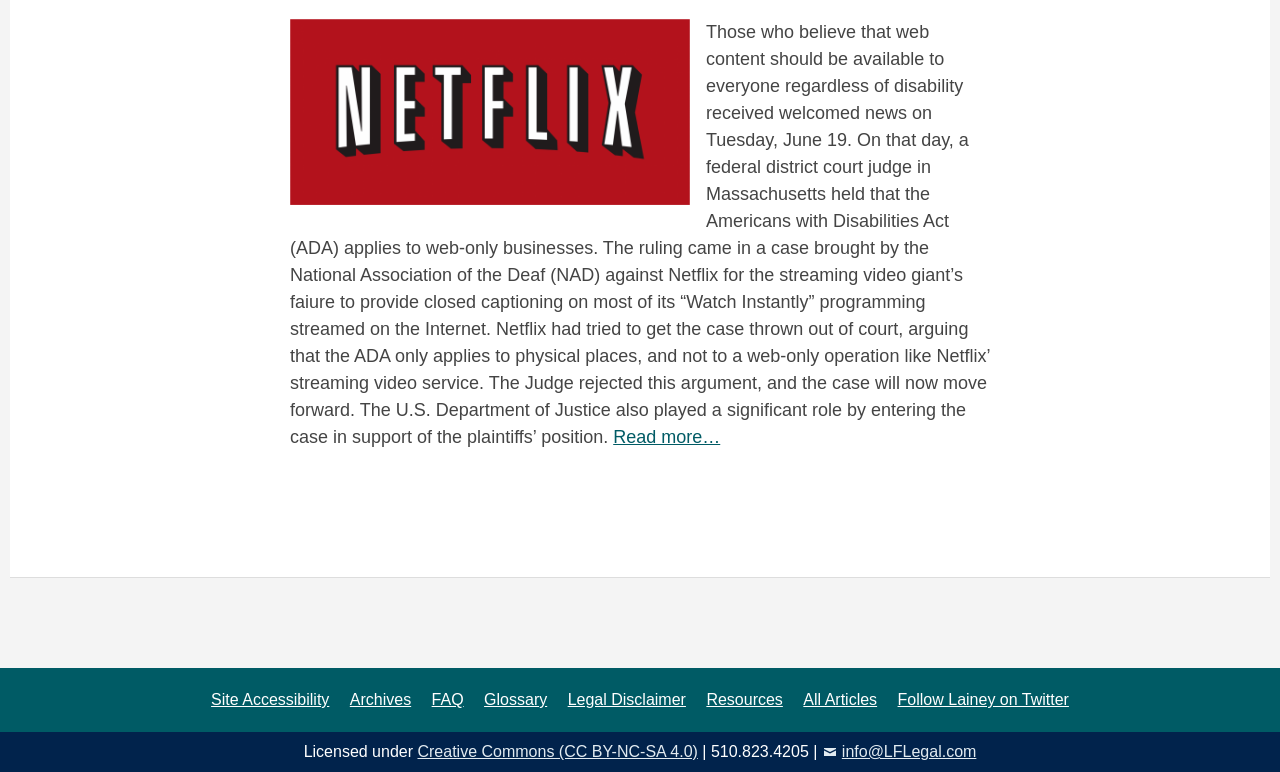What is the license under which the content is licensed?
Using the visual information, respond with a single word or phrase.

Creative Commons (CC BY-NC-SA 4.0)